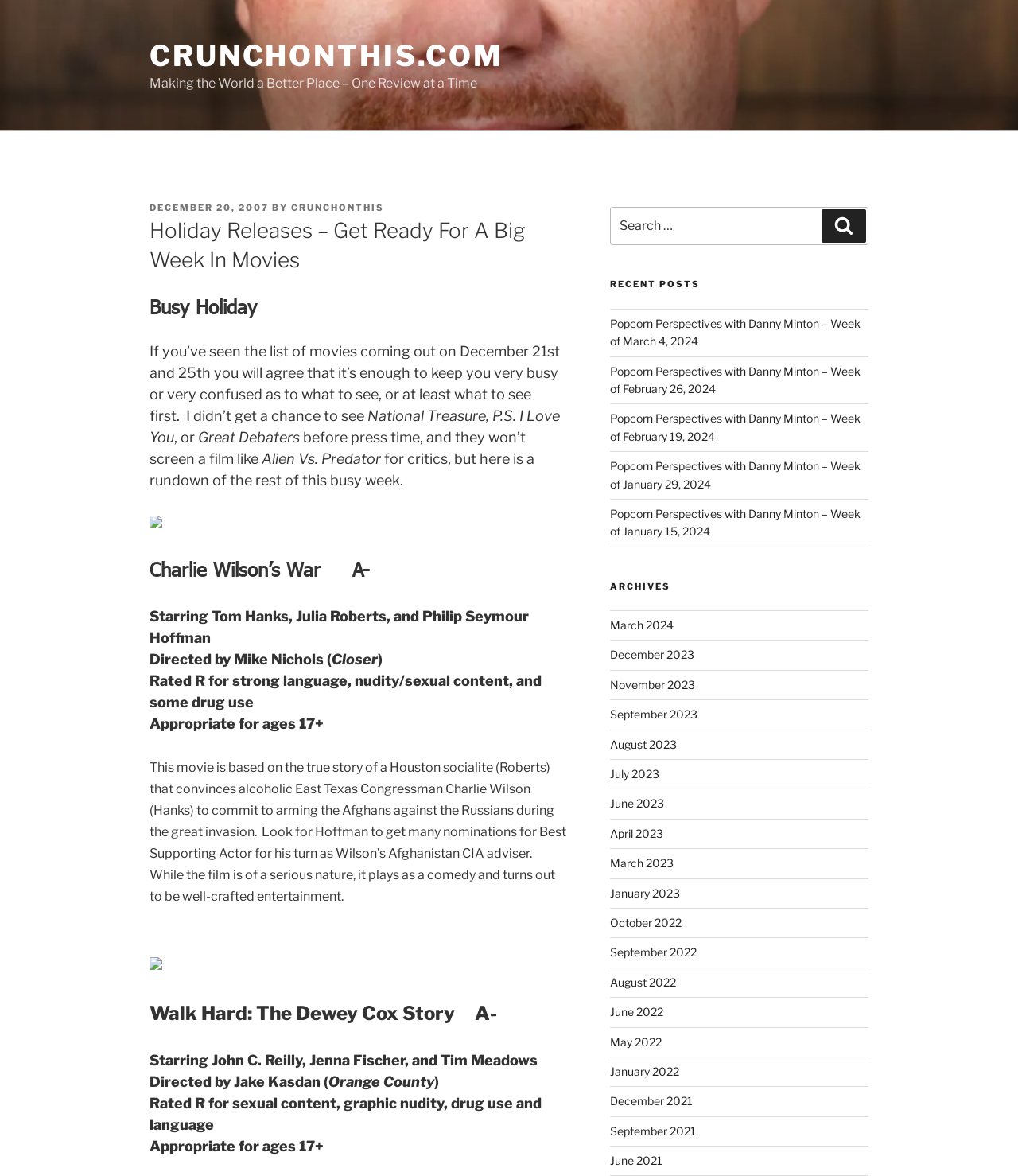Describe all the visual and textual components of the webpage comprehensively.

The webpage is a blog post about holiday movie releases. At the top, there is a header with the website's name, "CRUNCHONTHIS.COM", and a tagline "Making the World a Better Place – One Review at a Time". Below the header, there is a section with the post's title, "Holiday Releases – Get Ready For A Big Week In Movies", and a brief introduction to the post.

The main content of the post is divided into sections, each describing a different movie. The first section is about "Charlie Wilson's War", starring Tom Hanks, Julia Roberts, and Philip Seymour Hoffman. The section includes a brief summary of the movie, its rating, and a review. There is also an image associated with this section.

The next section is about "Walk Hard: The Dewey Cox Story", starring John C. Reilly, Jenna Fischer, and Tim Meadows. This section also includes a brief summary, rating, and review, as well as an image.

To the right of the main content, there is a sidebar with several sections. The first section is a search bar with a label "Search for:". Below the search bar, there is a section titled "RECENT POSTS" with links to several recent posts. Further down, there is a section titled "ARCHIVES" with links to posts from different months and years.

There are a total of 2 images on the page, both associated with the movie reviews. There are also several links to other posts and archives, as well as a search bar. The overall layout is organized, with clear headings and concise text.